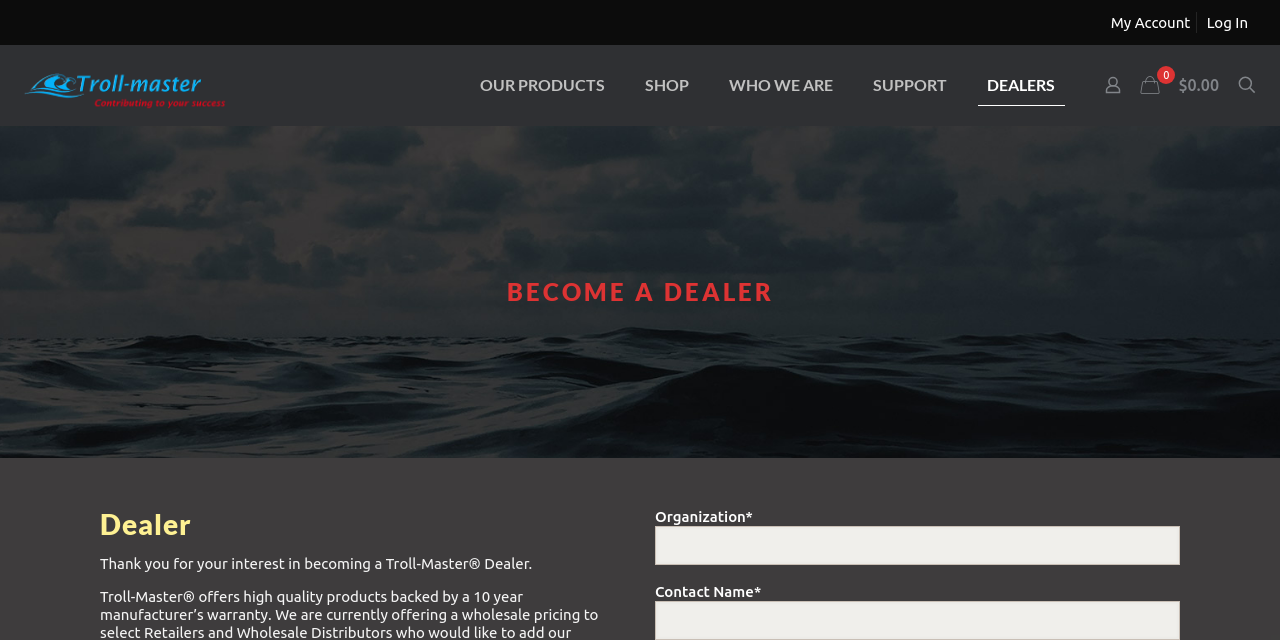Could you locate the bounding box coordinates for the section that should be clicked to accomplish this task: "View dealer information".

[0.756, 0.07, 0.84, 0.195]